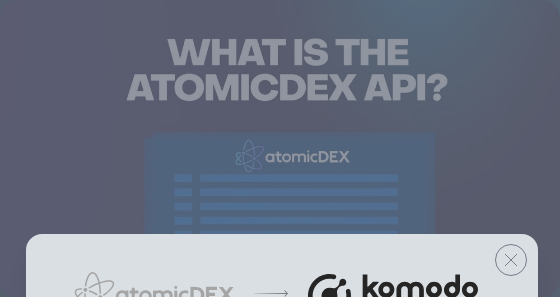Utilize the details in the image to thoroughly answer the following question: What is the direction of the arrow?

The caption describes a visual representation of the atomicDEX logo beside an arrow pointing towards the Komodo logo, indicating a branding transition, which enables us to determine the direction of the arrow.